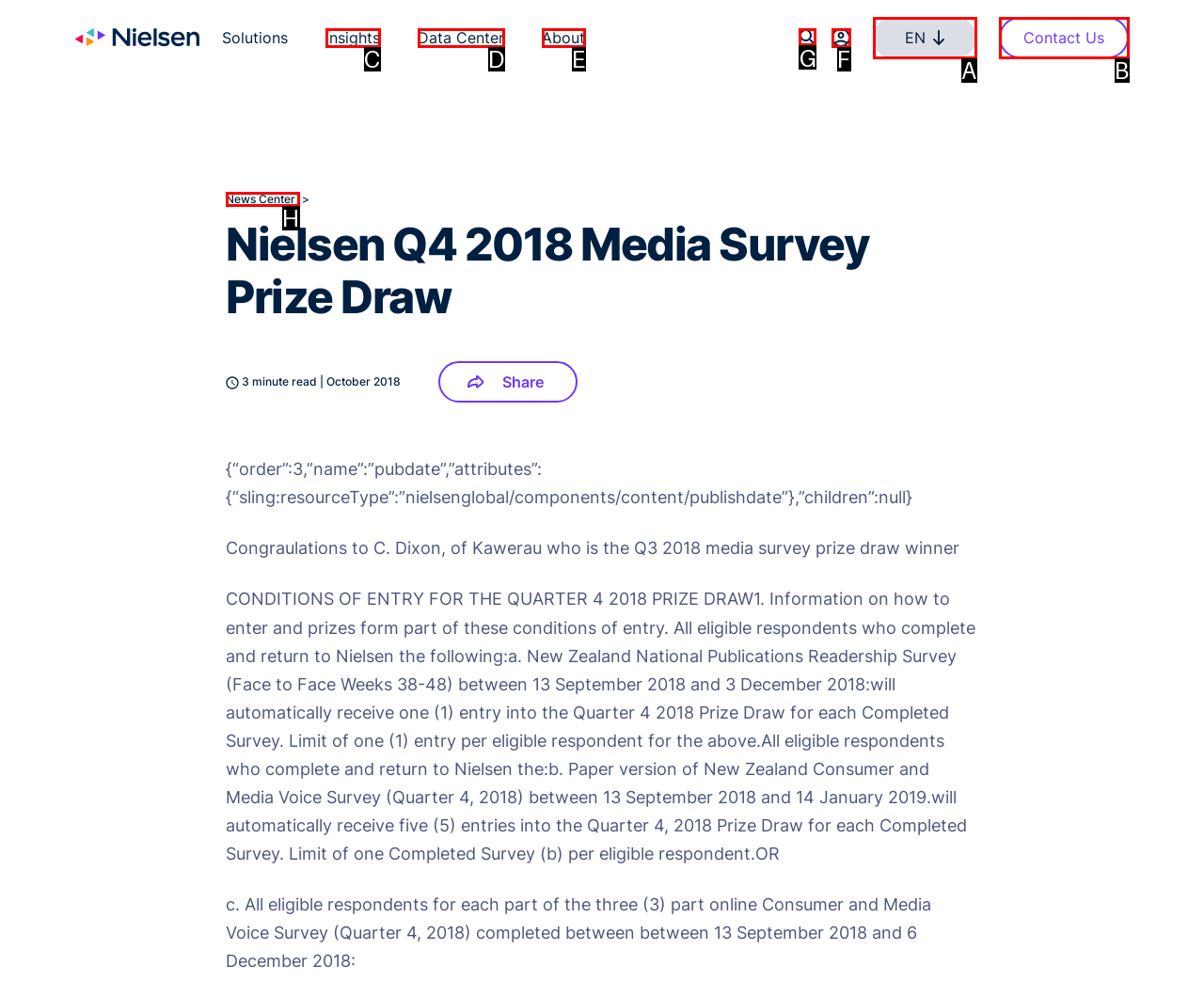Determine which HTML element to click to execute the following task: Search using the search button Answer with the letter of the selected option.

G